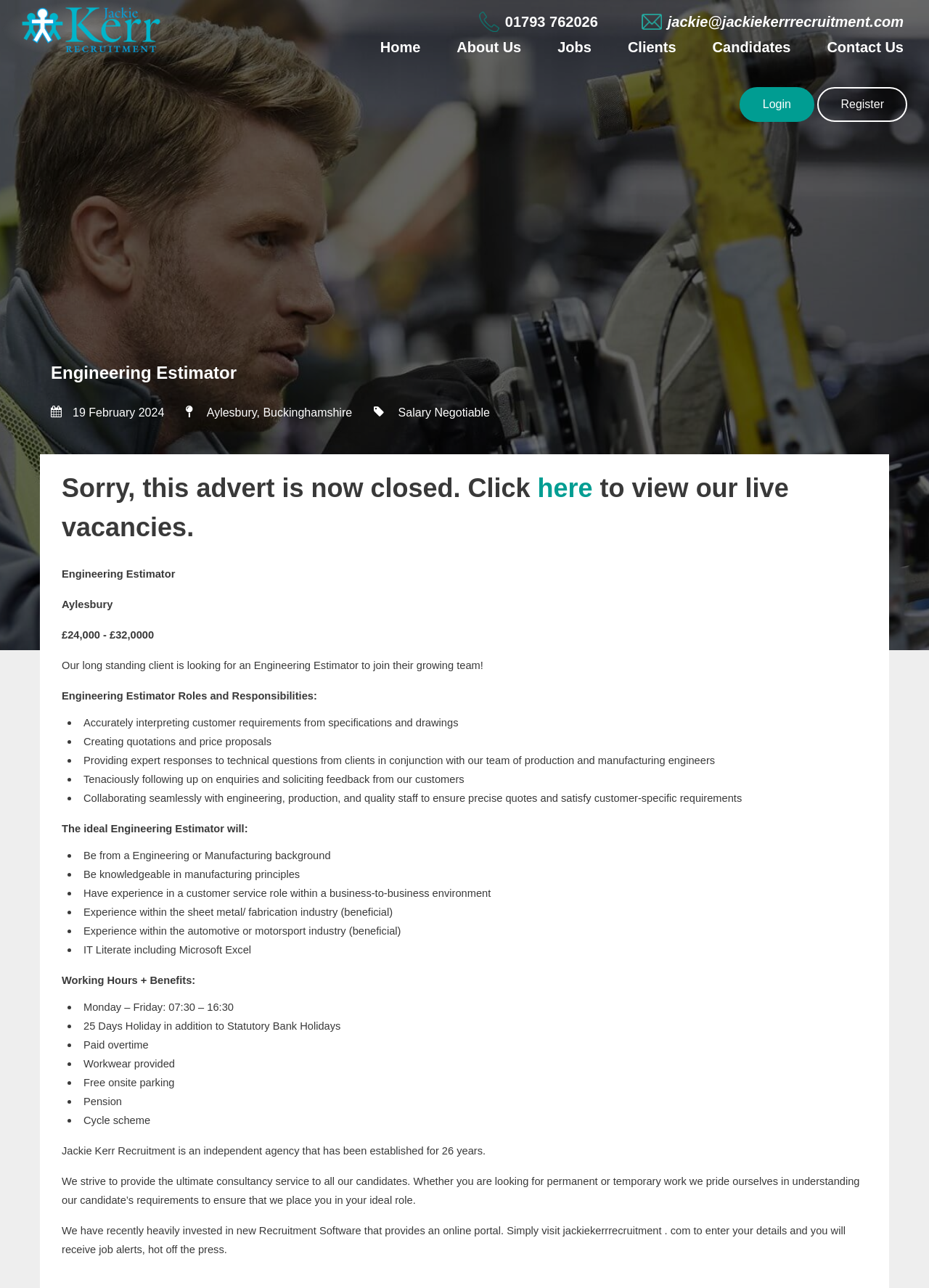Please find the bounding box coordinates of the clickable region needed to complete the following instruction: "Click on the 'Home' link". The bounding box coordinates must consist of four float numbers between 0 and 1, i.e., [left, top, right, bottom].

[0.409, 0.028, 0.453, 0.046]